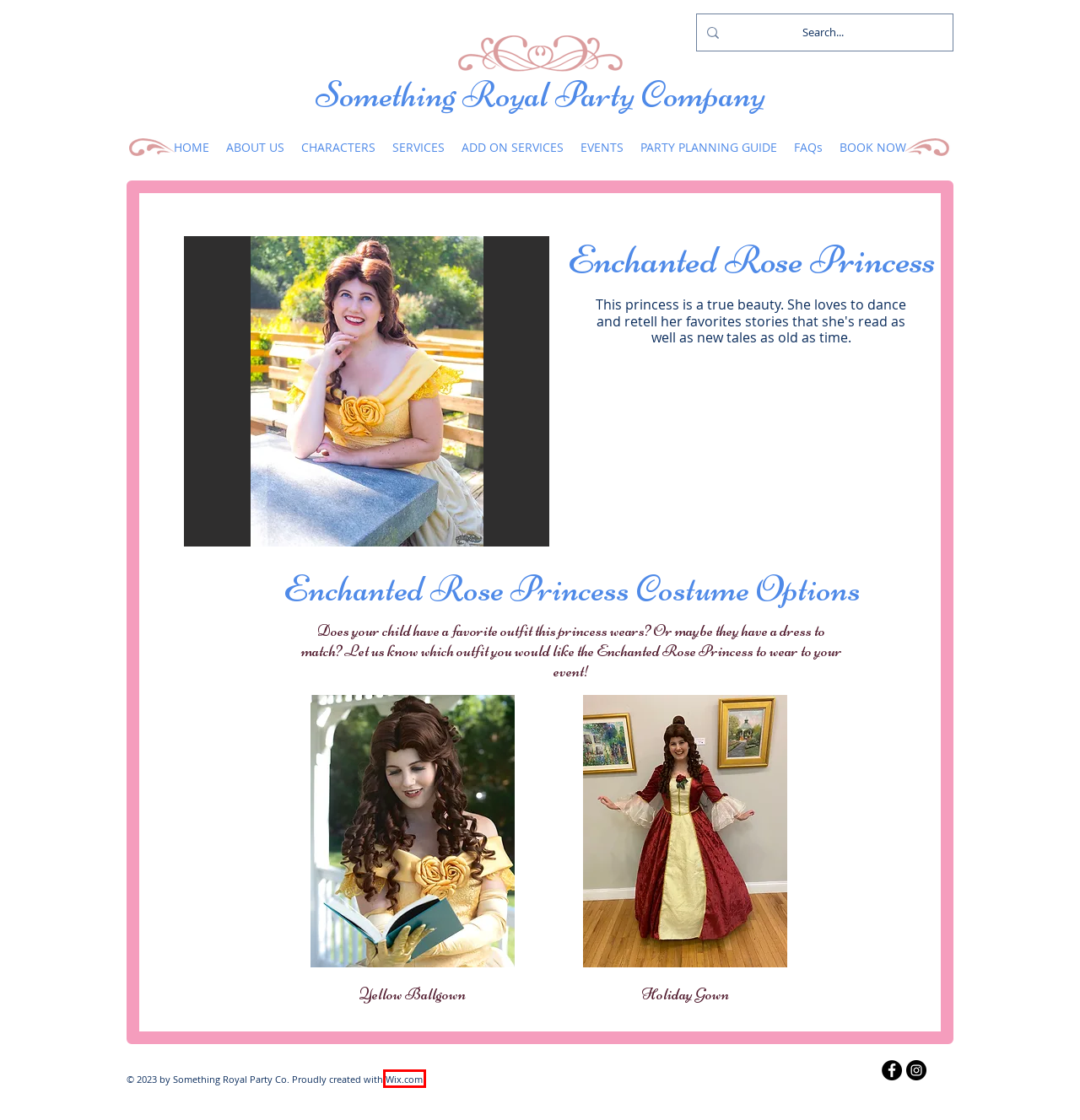Consider the screenshot of a webpage with a red bounding box and select the webpage description that best describes the new page that appears after clicking the element inside the red box. Here are the candidates:
A. EVENTS | Something Royal
B. ADD ON SERVICES | Something Royal
C. CHARACTERS | Something Royal
D. Something Royal Party Company | Massachusetts Princess Parties
E. Website Builder - Create a Free Website Today | Wix.com
F. FAQs | Something Royal
G. ABOUT US | Something Royal
H. PARTY PLANNING GUIDE | Something Royal

E